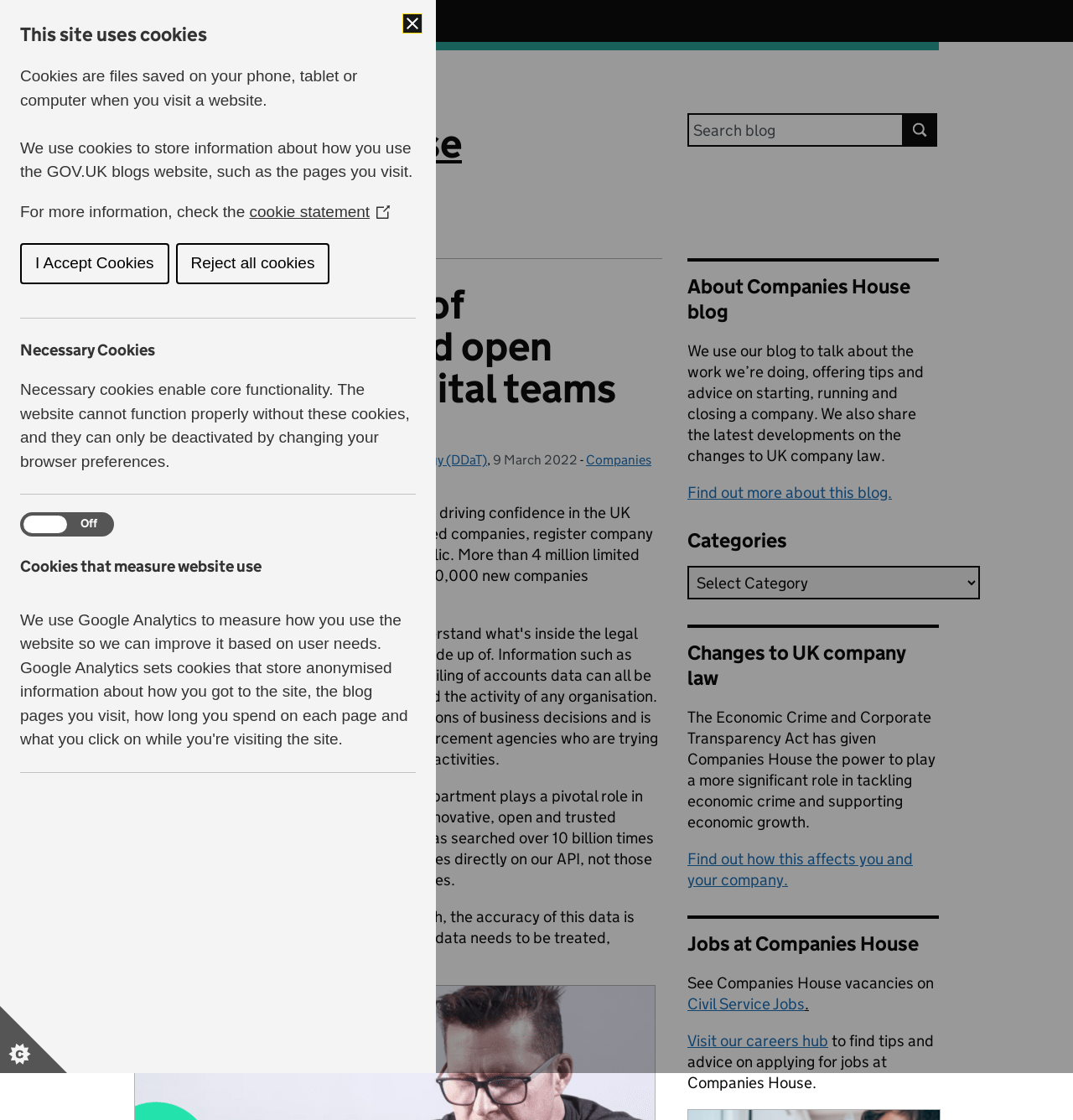Produce an elaborate caption capturing the essence of the webpage.

This webpage is a blog post from Companies House, a UK government agency. At the top of the page, there is a dialog box informing users about the site's use of cookies, with options to save and close, accept, or reject cookies. Below this, there is a banner with the blog's name and a heading that reads "Blog Companies House". 

To the left of the banner, there is a link to skip to the main content and a link to the GOV.UK website, accompanied by a small image of the GOV.UK logo. 

The main content of the page is divided into sections. The first section is a search bar, allowing users to search for specific content. Below this, there is a heading that reads "The importance of collaboration and open culture in our digital teams", which is the title of the blog post. The post is written by Ross Maude, the Director of Digital, Data and Technology at Companies House, and was published on March 9, 2022. 

The blog post itself discusses the importance of collaboration and open culture in digital teams, specifically in the context of Companies House. The text is divided into paragraphs, with headings and links to related content throughout. 

To the right of the main content, there are several sections, including a list of categories, a section about the Companies House blog, and a section with related content and links. The categories section includes a combobox with options to select different categories. The about section describes the purpose of the blog, which is to share information about the work being done at Companies House, offer tips and advice on starting, running, and closing a company, and share updates on changes to UK company law. 

There are also sections on changes to UK company law, jobs at Companies House, and a careers hub with tips and advice on applying for jobs at the agency.